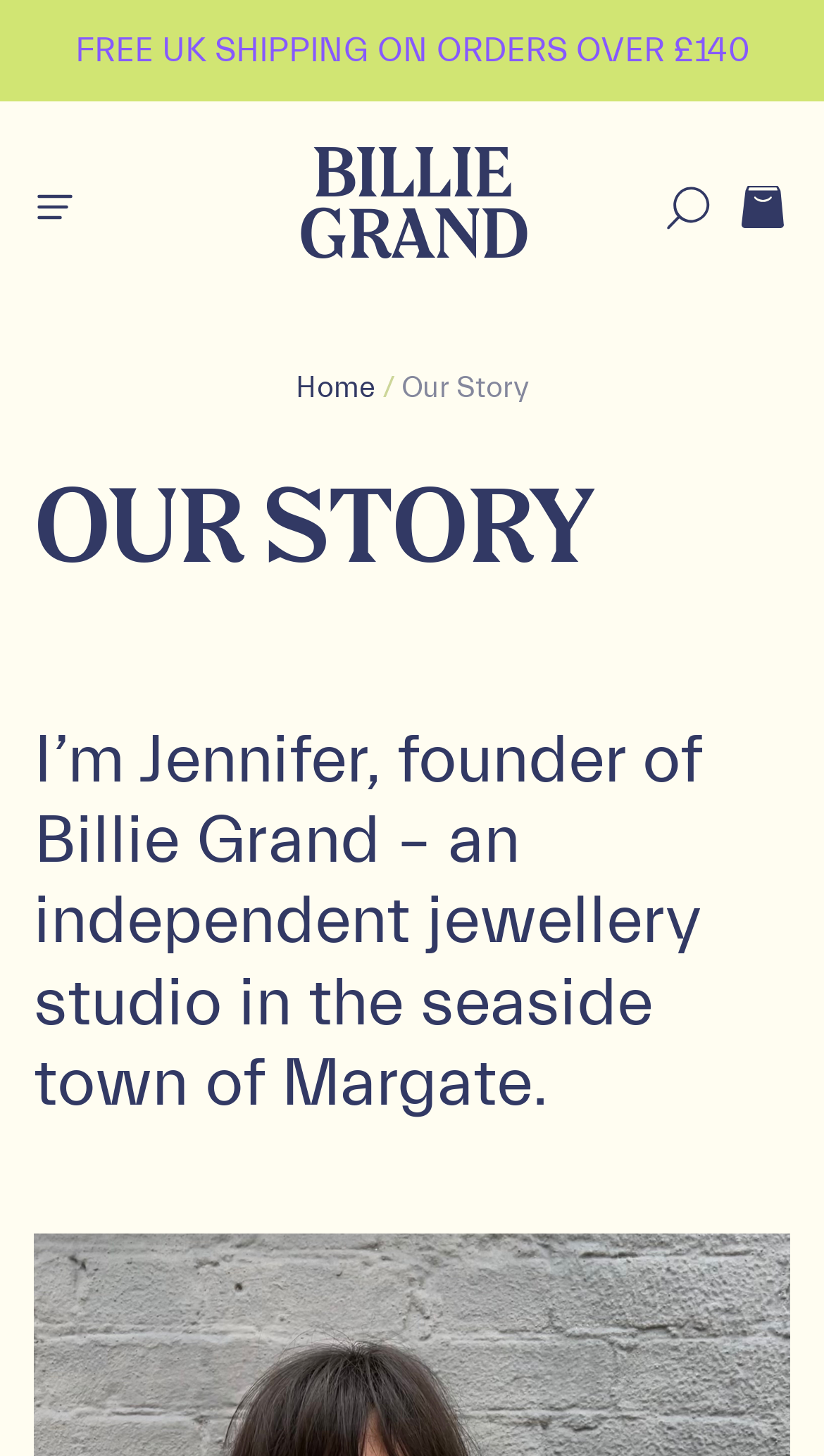Analyze the image and give a detailed response to the question:
What is the name of the founder of Billie Grand?

The name of the founder of Billie Grand can be found in the heading element 'OUR STORY' which contains the text 'I’m Jennifer, founder of Billie Grand – an independent jewellery studio in the seaside town of Margate.'